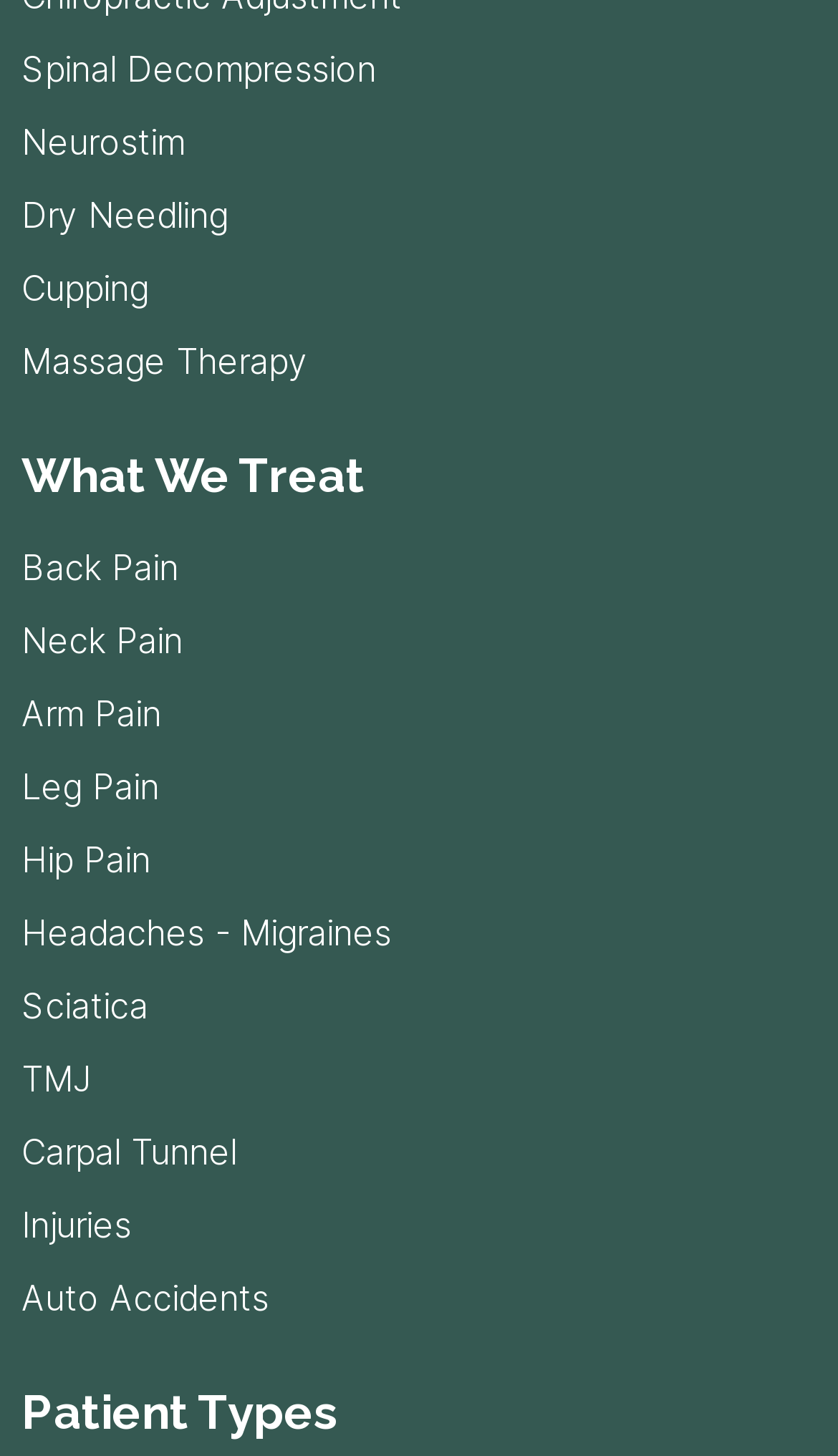Find the UI element described as: "parent_node: Name * name="author"" and predict its bounding box coordinates. Ensure the coordinates are four float numbers between 0 and 1, [left, top, right, bottom].

None